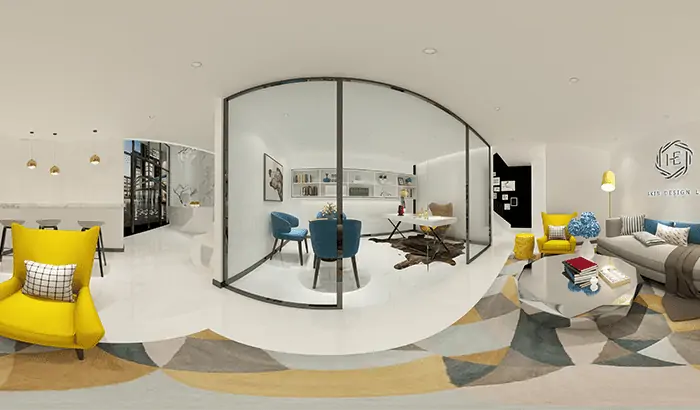Please give a succinct answer using a single word or phrase:
What color are the armchairs?

Vibrant yellow